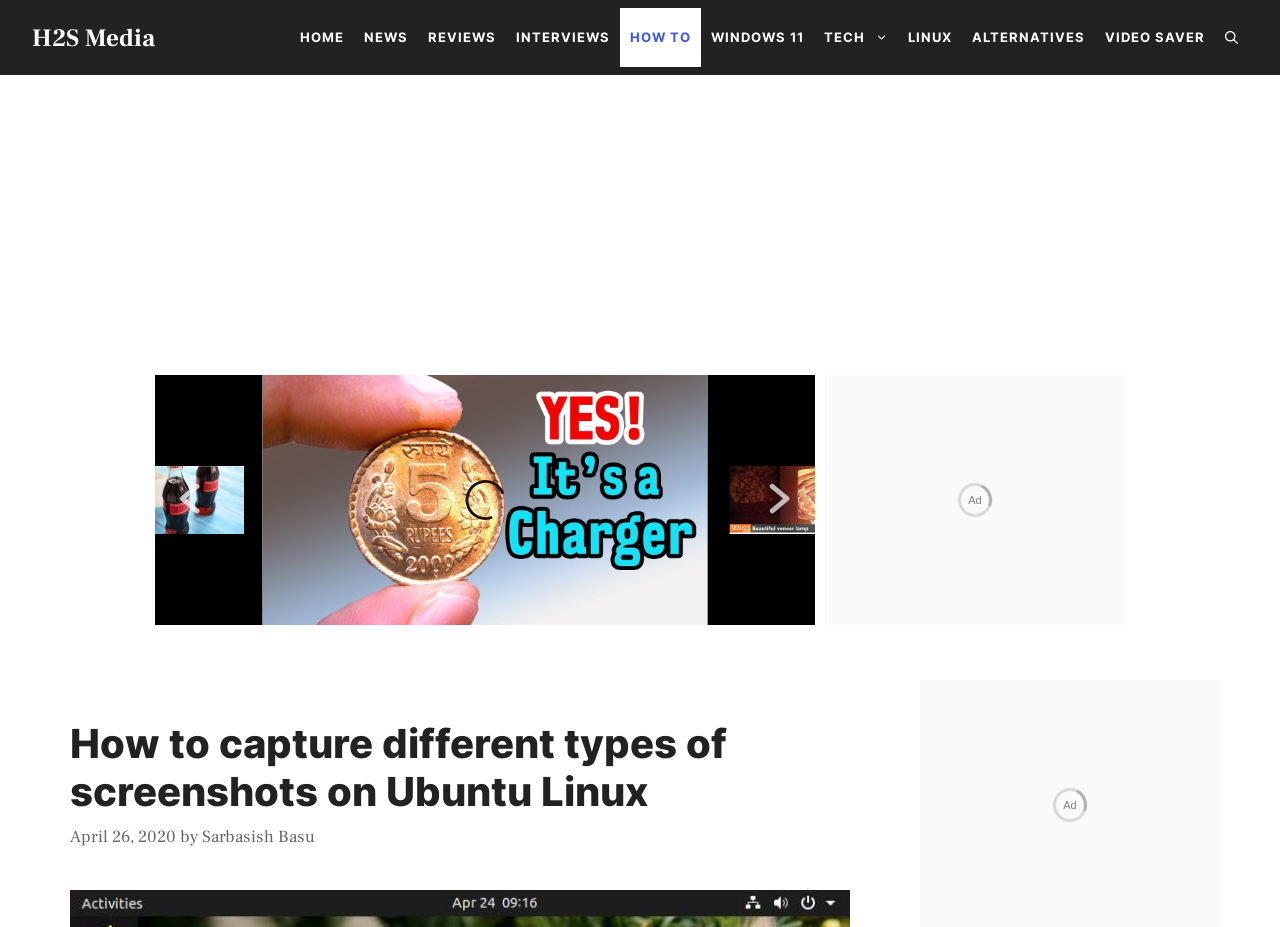Pinpoint the bounding box coordinates of the element that must be clicked to accomplish the following instruction: "Click on the Open Search Bar link". The coordinates should be in the format of four float numbers between 0 and 1, i.e., [left, top, right, bottom].

[0.949, 0.009, 0.975, 0.072]